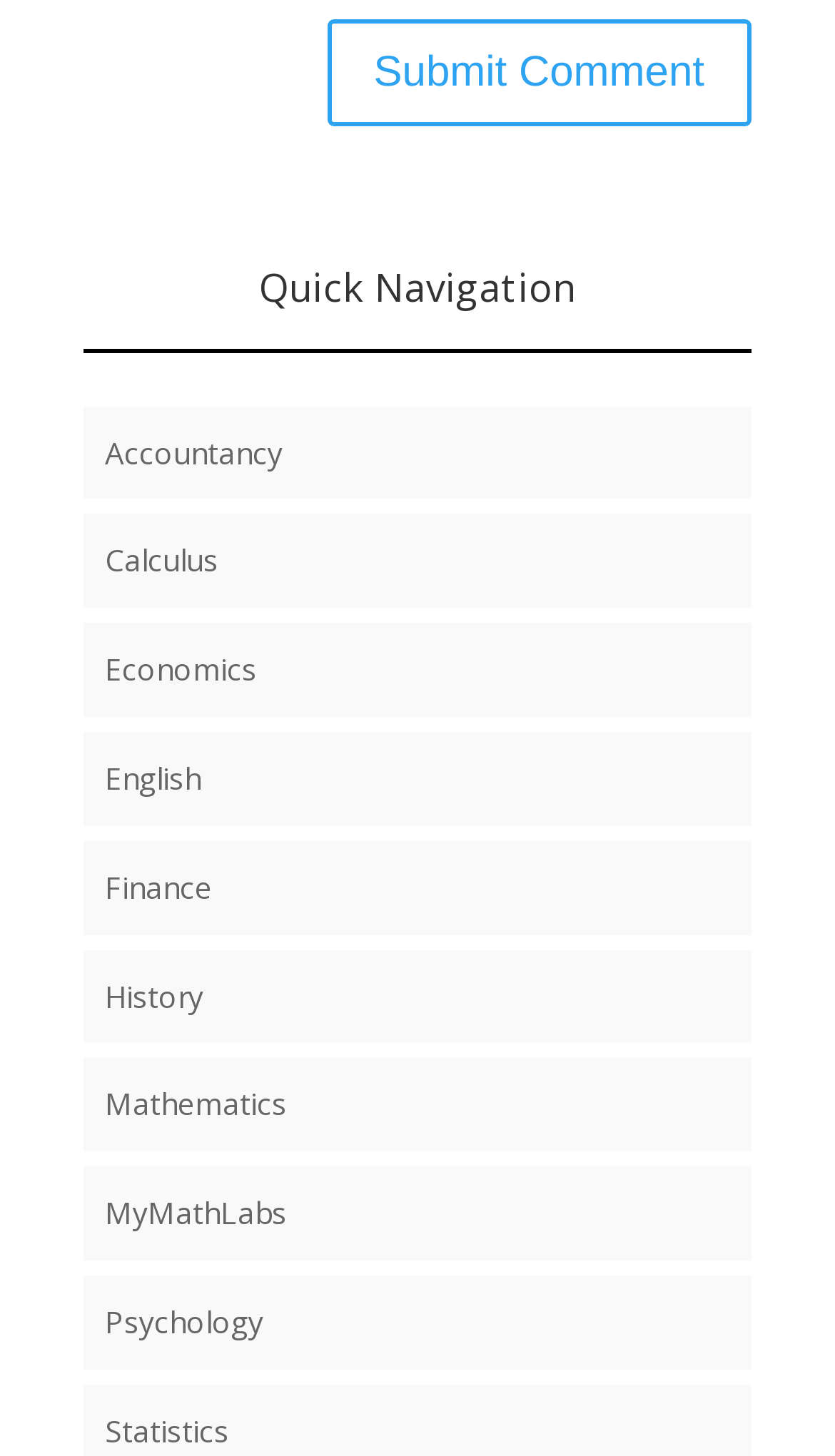Using the details in the image, give a detailed response to the question below:
What is the last link under 'Quick Navigation'?

By examining the links under the 'Quick Navigation' heading, I found that the last link is 'Statistics', which is located at the bottom of the list.